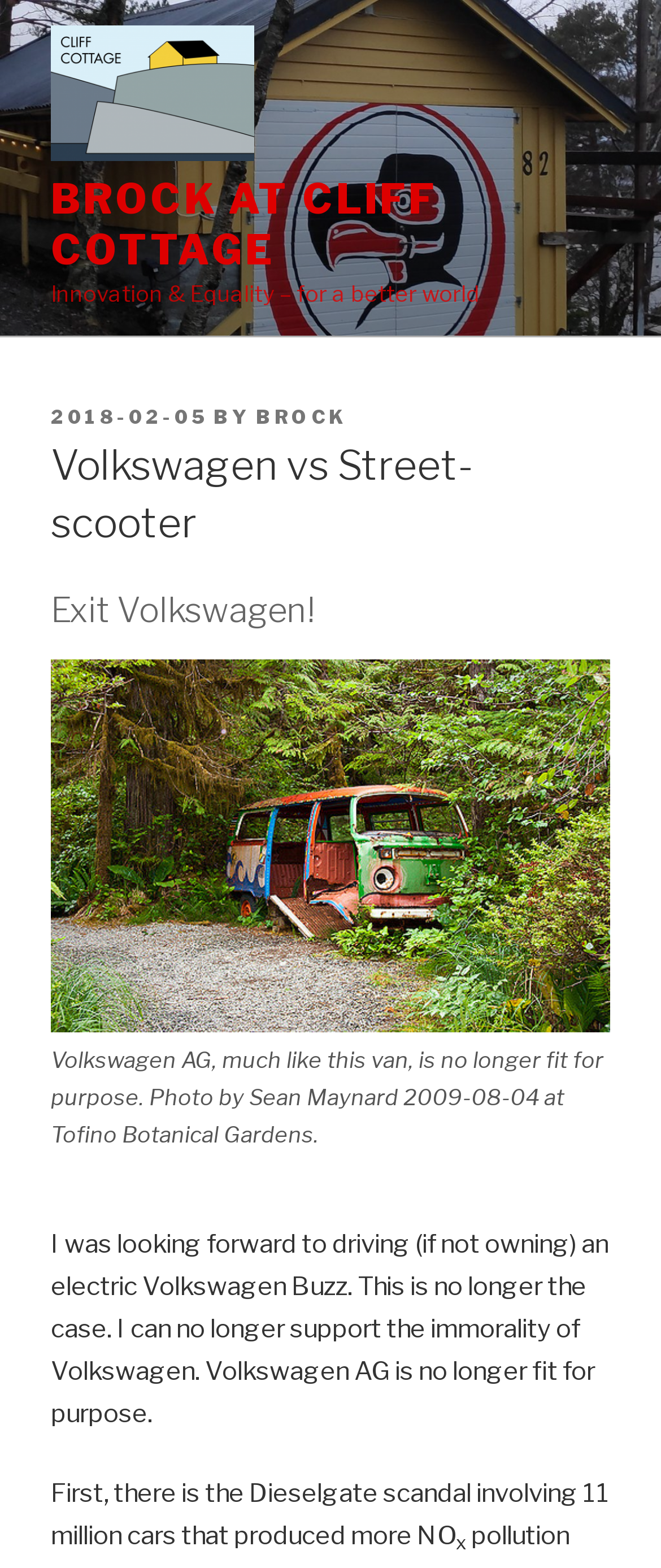Please determine the bounding box coordinates, formatted as (top-left x, top-left y, bottom-right x, bottom-right y), with all values as floating point numbers between 0 and 1. Identify the bounding box of the region described as: value="Join"

None